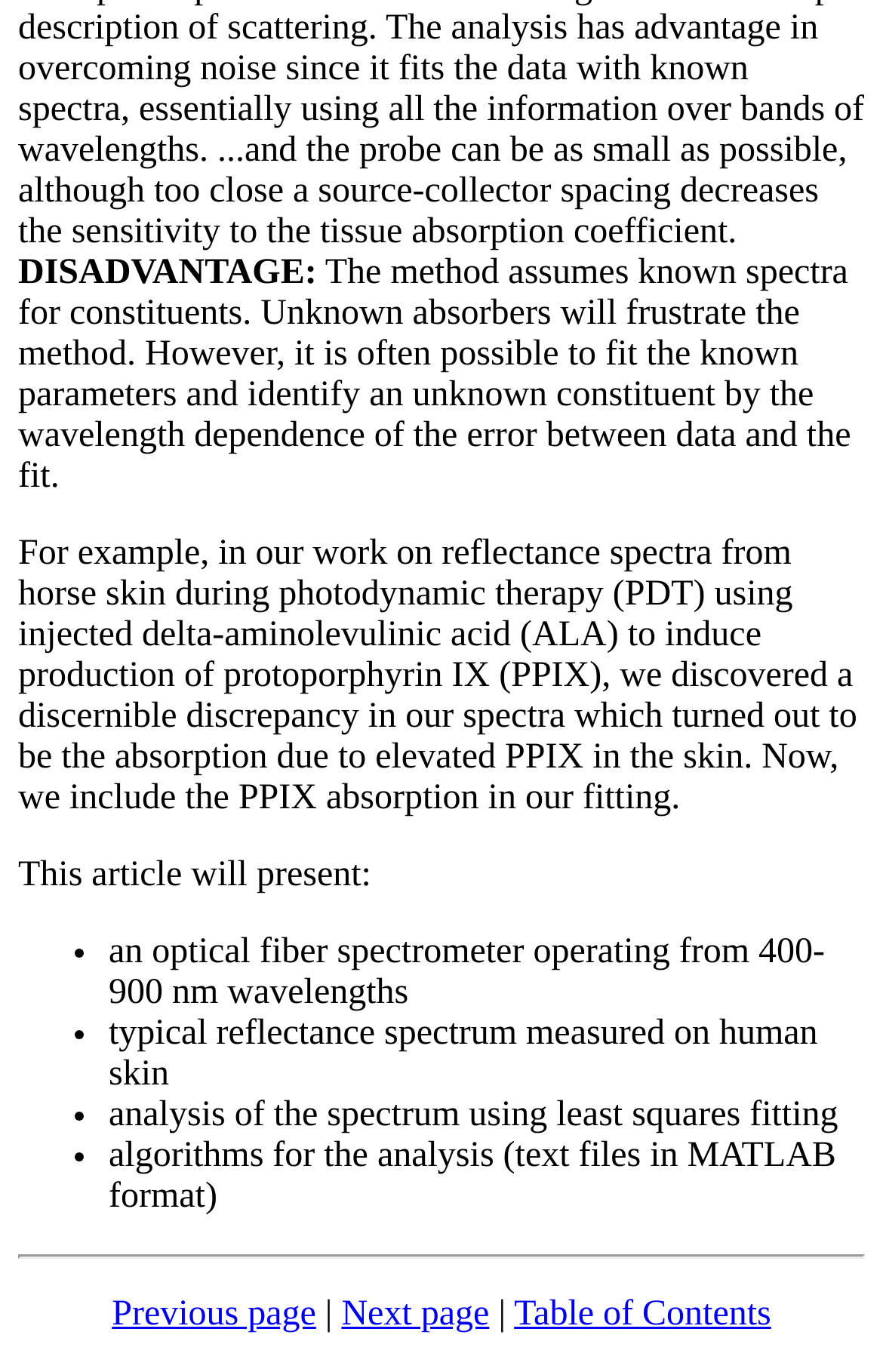Using the webpage screenshot, locate the HTML element that fits the following description and provide its bounding box: "Next page".

[0.387, 0.944, 0.554, 0.972]